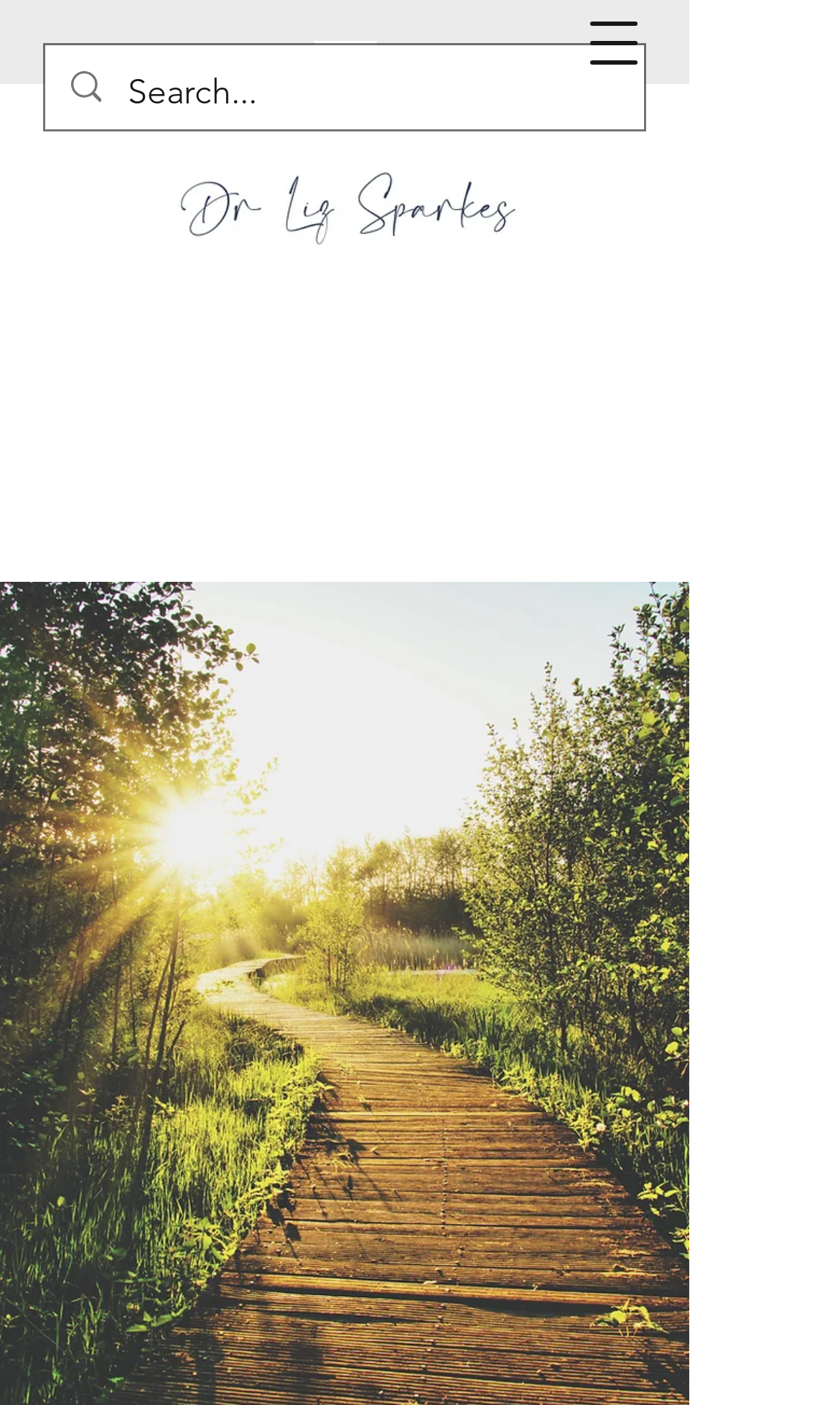What is the theme of the website based on the images?
Please give a detailed and elaborate answer to the question.

The images on the top section of the webpage, including 'feather.jpeg' and 'image5.jpeg', have a spiritual or mystical theme. This suggests that the website may be related to spirituality, energy, or holistic practices.